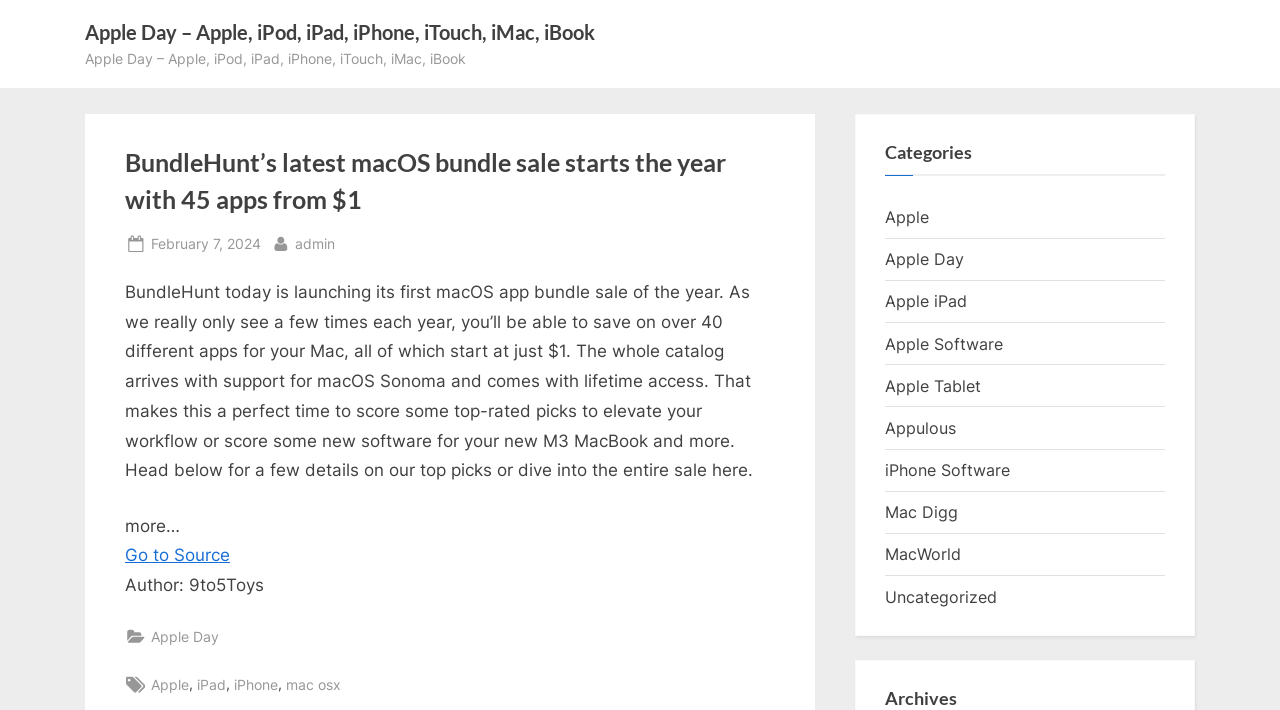Can you show the bounding box coordinates of the region to click on to complete the task described in the instruction: "Click on the 'Apple Day' link"?

[0.066, 0.028, 0.465, 0.062]